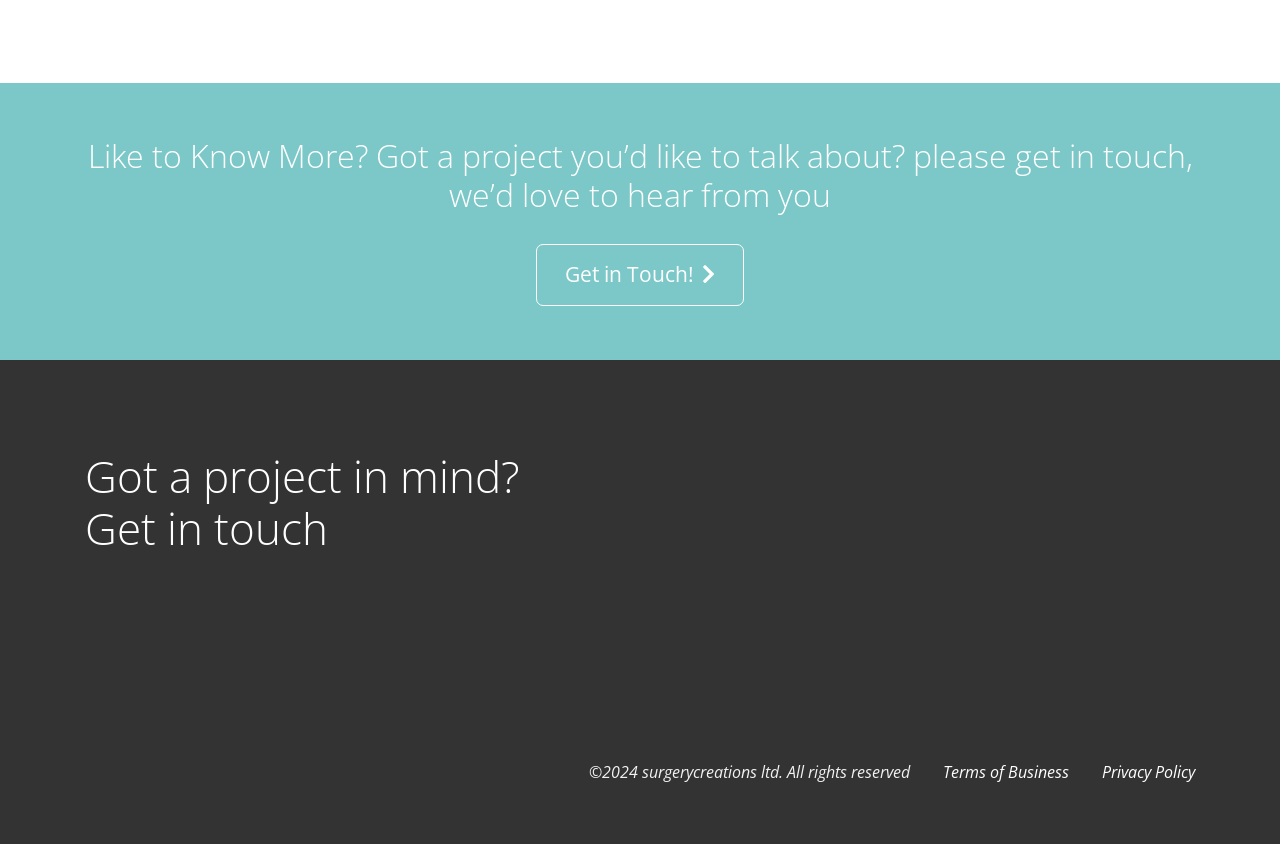Please specify the bounding box coordinates for the clickable region that will help you carry out the instruction: "Visit the company's Facebook page".

[0.363, 0.843, 0.388, 0.894]